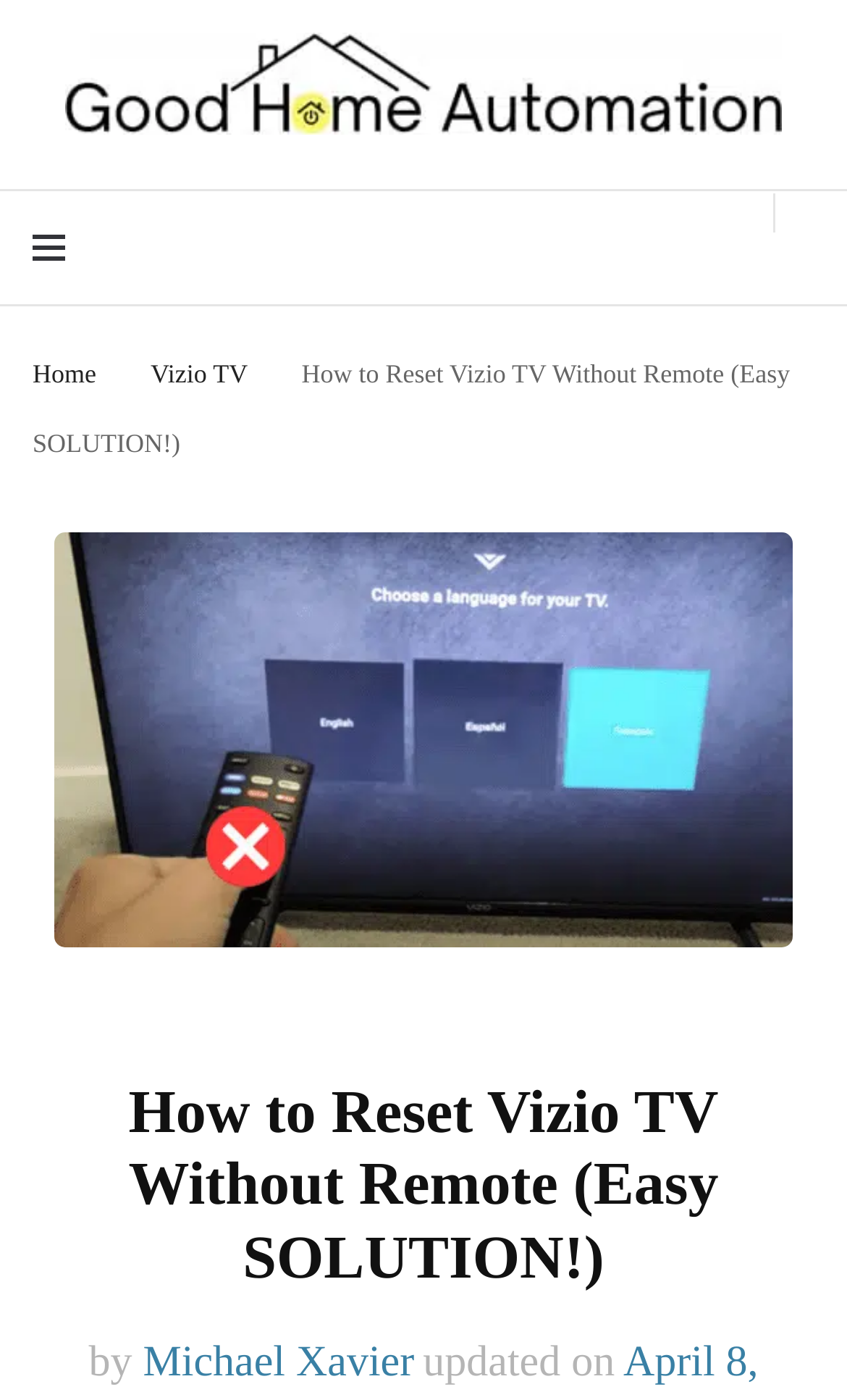Generate the title text from the webpage.

How to Reset Vizio TV Without Remote (Easy SOLUTION!)